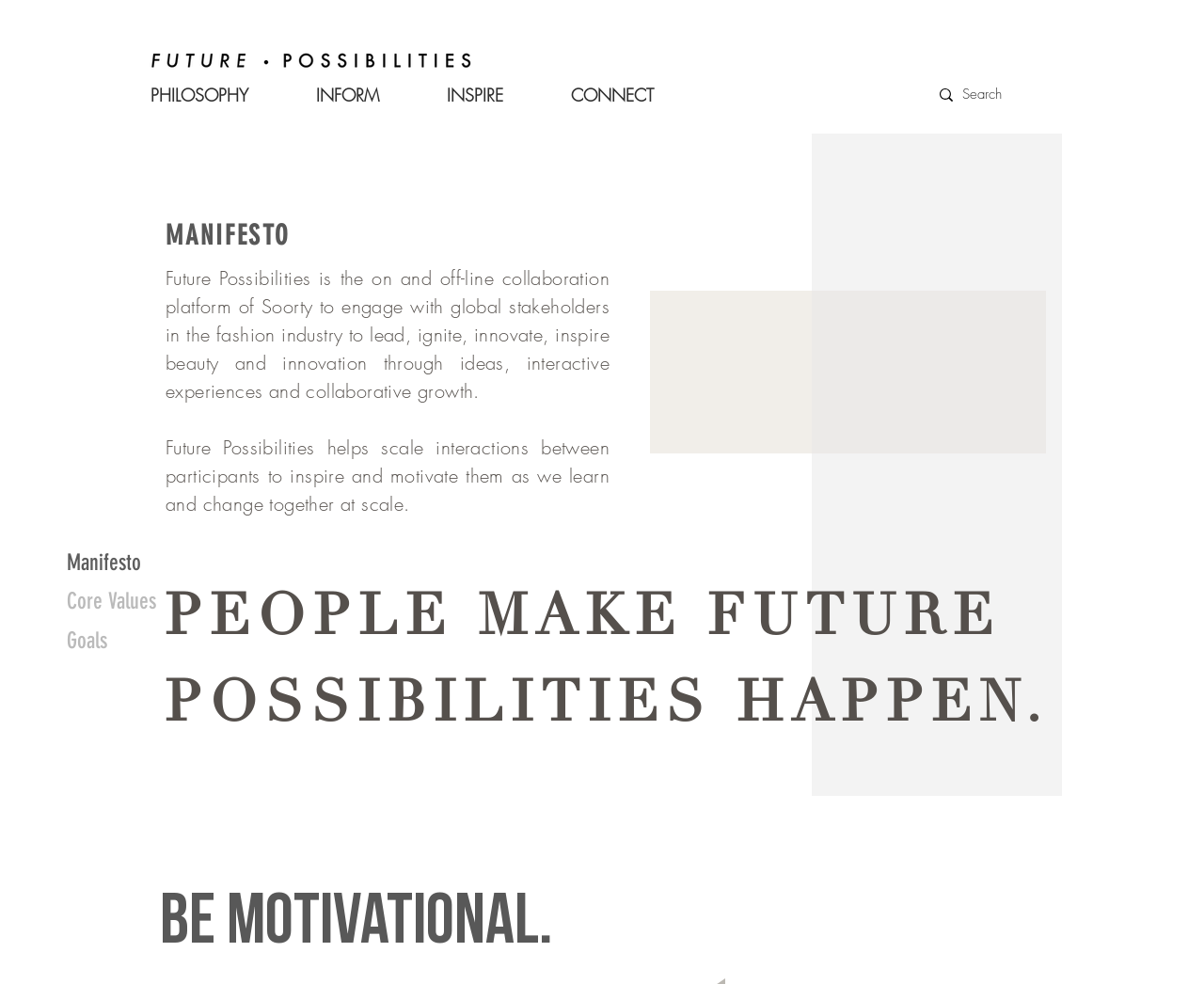Select the bounding box coordinates of the element I need to click to carry out the following instruction: "search for something".

[0.799, 0.078, 0.849, 0.114]